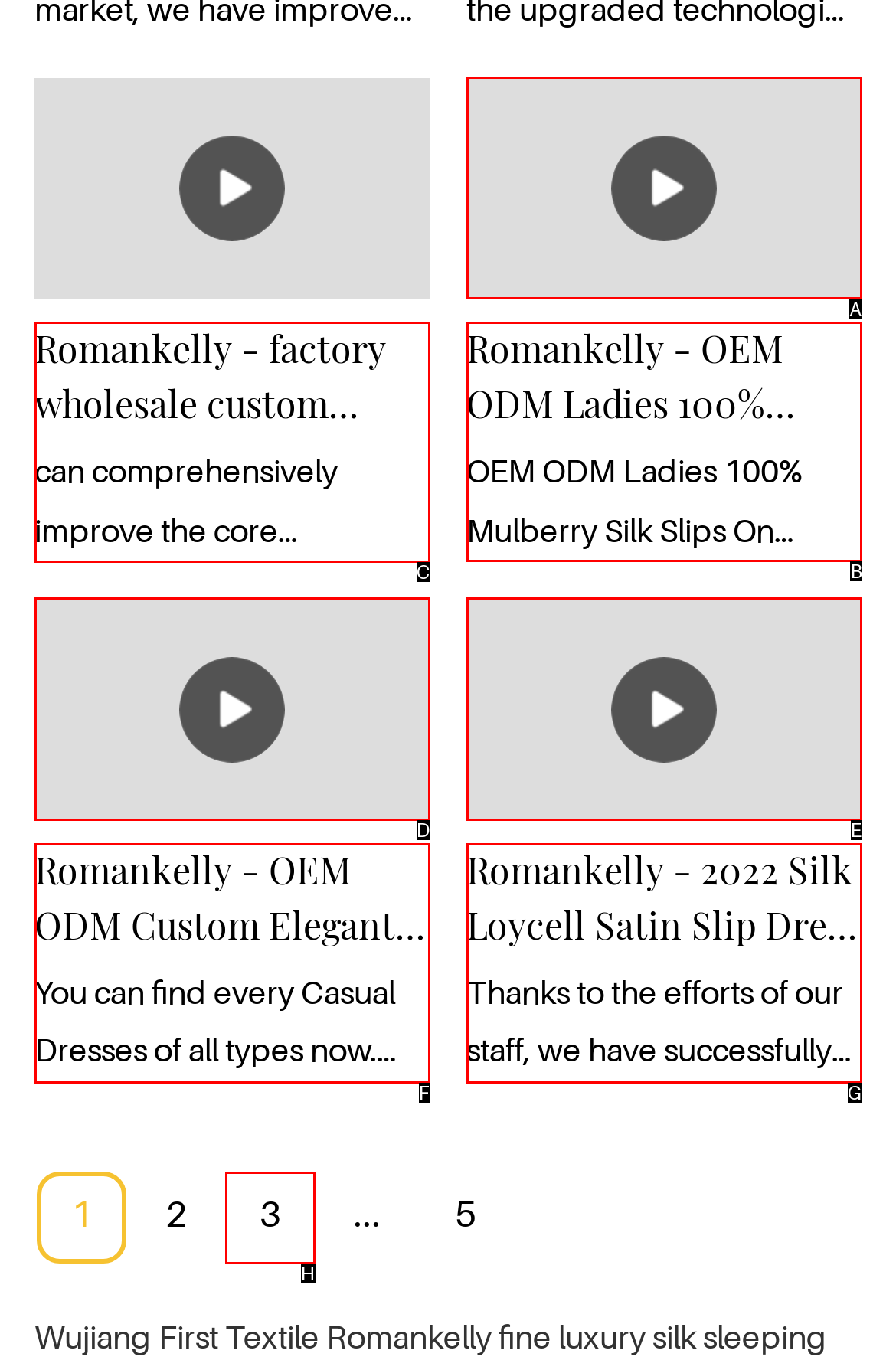Tell me which option I should click to complete the following task: Read the post 'My thoughts on the Dining Plan'
Answer with the option's letter from the given choices directly.

None